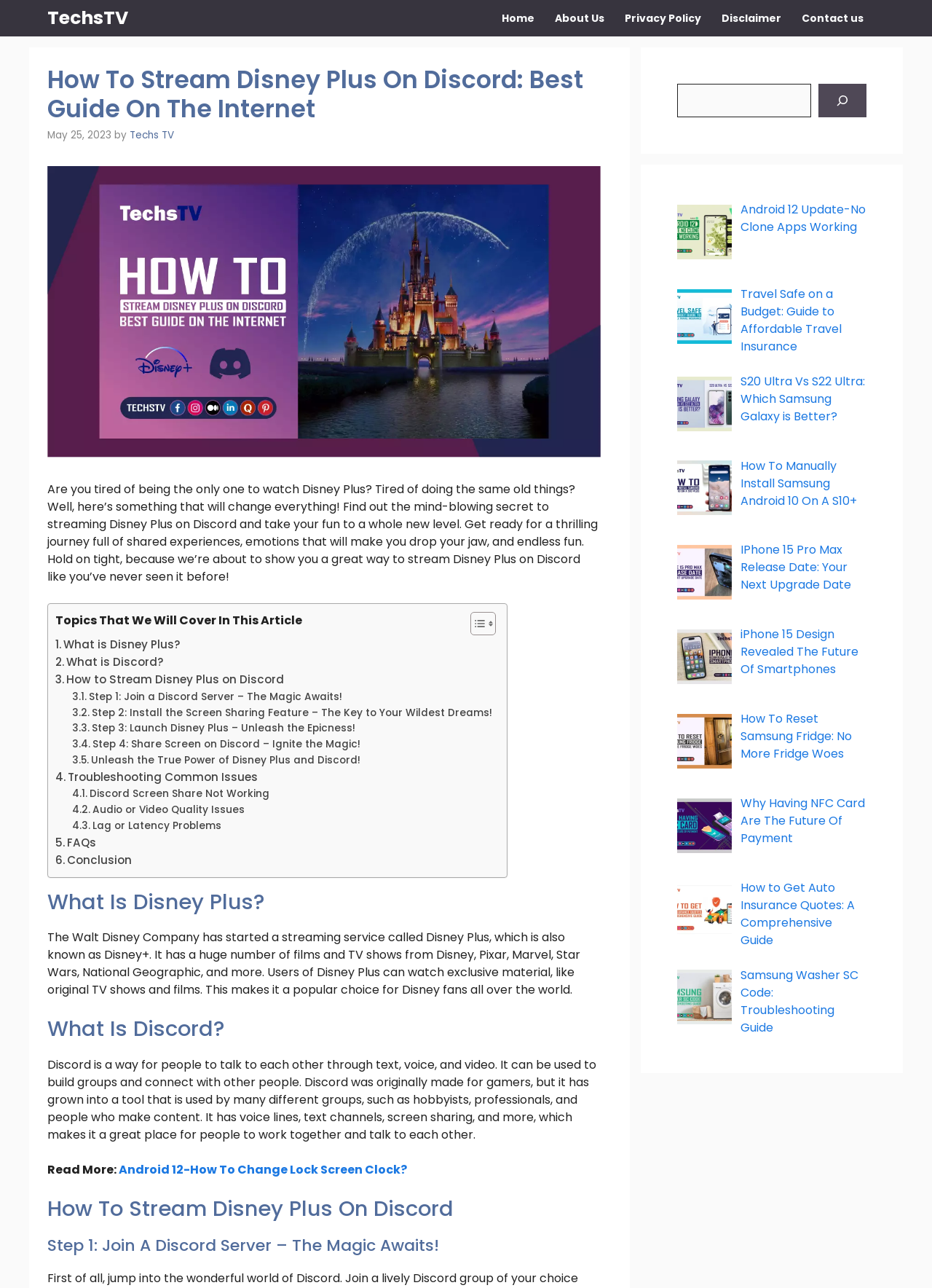Respond with a single word or phrase for the following question: 
How many steps are there to stream Disney Plus on Discord?

4 steps